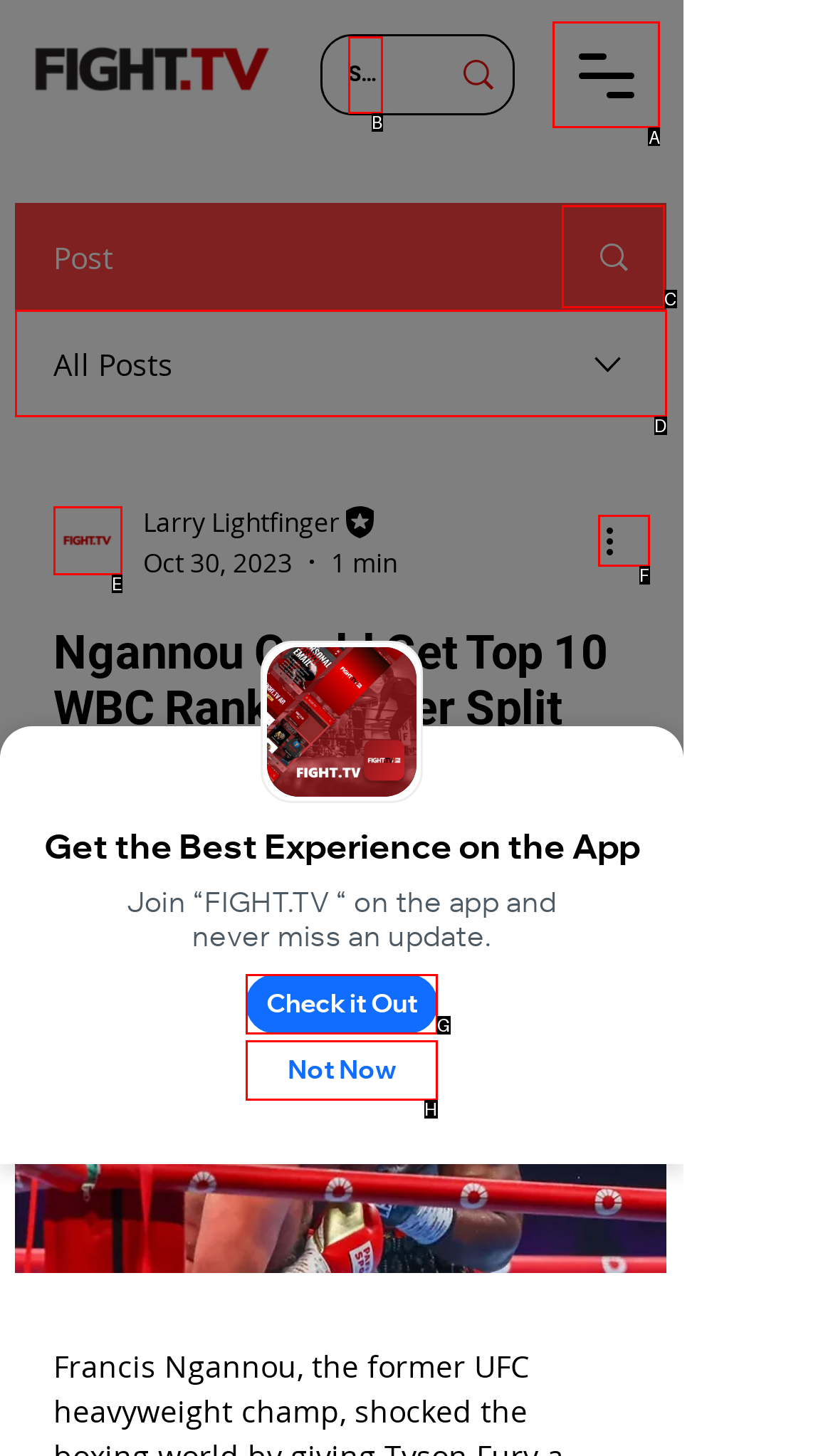Determine which HTML element should be clicked for this task: Open navigation menu
Provide the option's letter from the available choices.

A